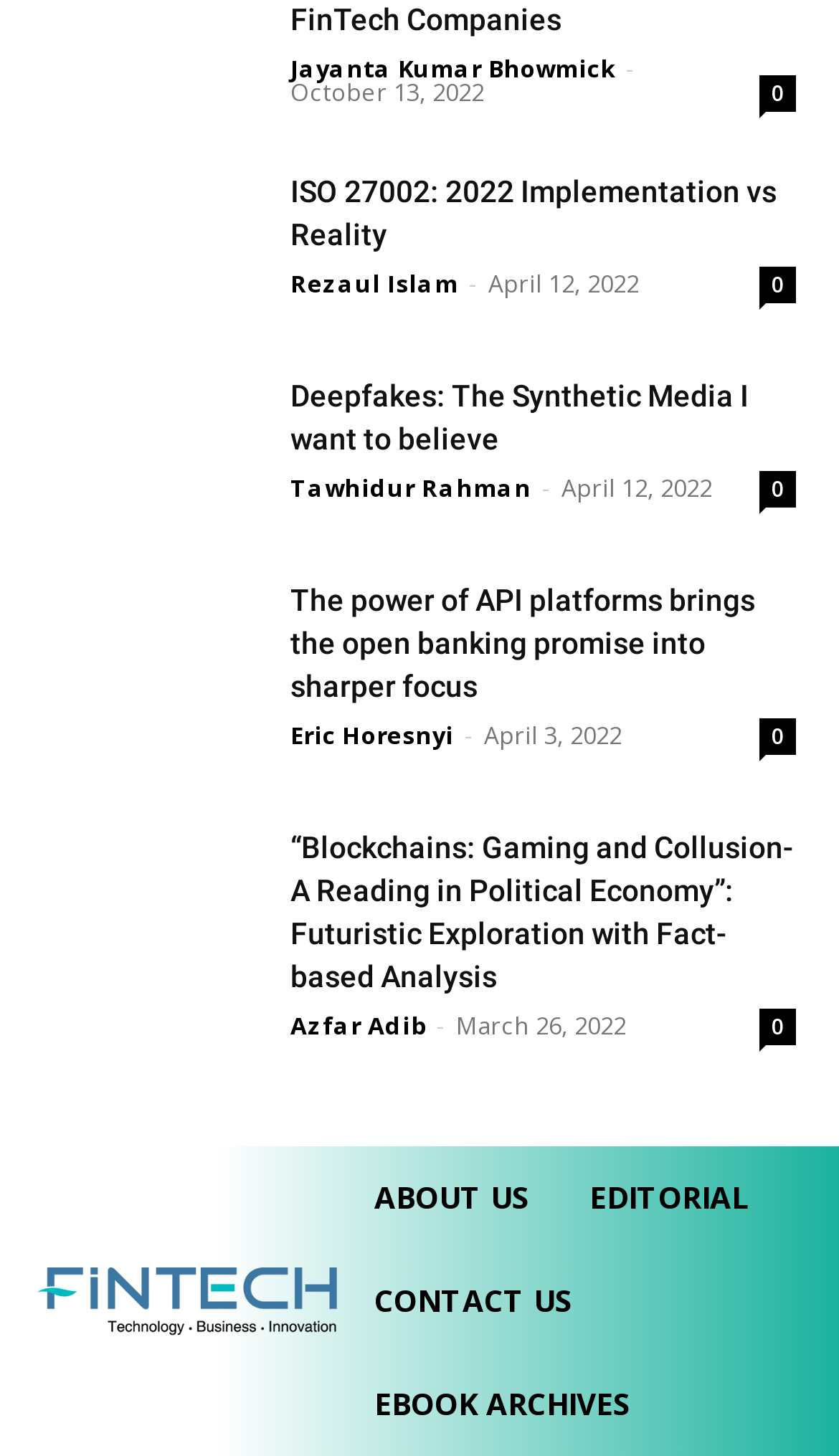Please determine the bounding box coordinates of the element's region to click in order to carry out the following instruction: "View the Fintech page". The coordinates should be four float numbers between 0 and 1, i.e., [left, top, right, bottom].

[0.038, 0.857, 0.41, 0.927]